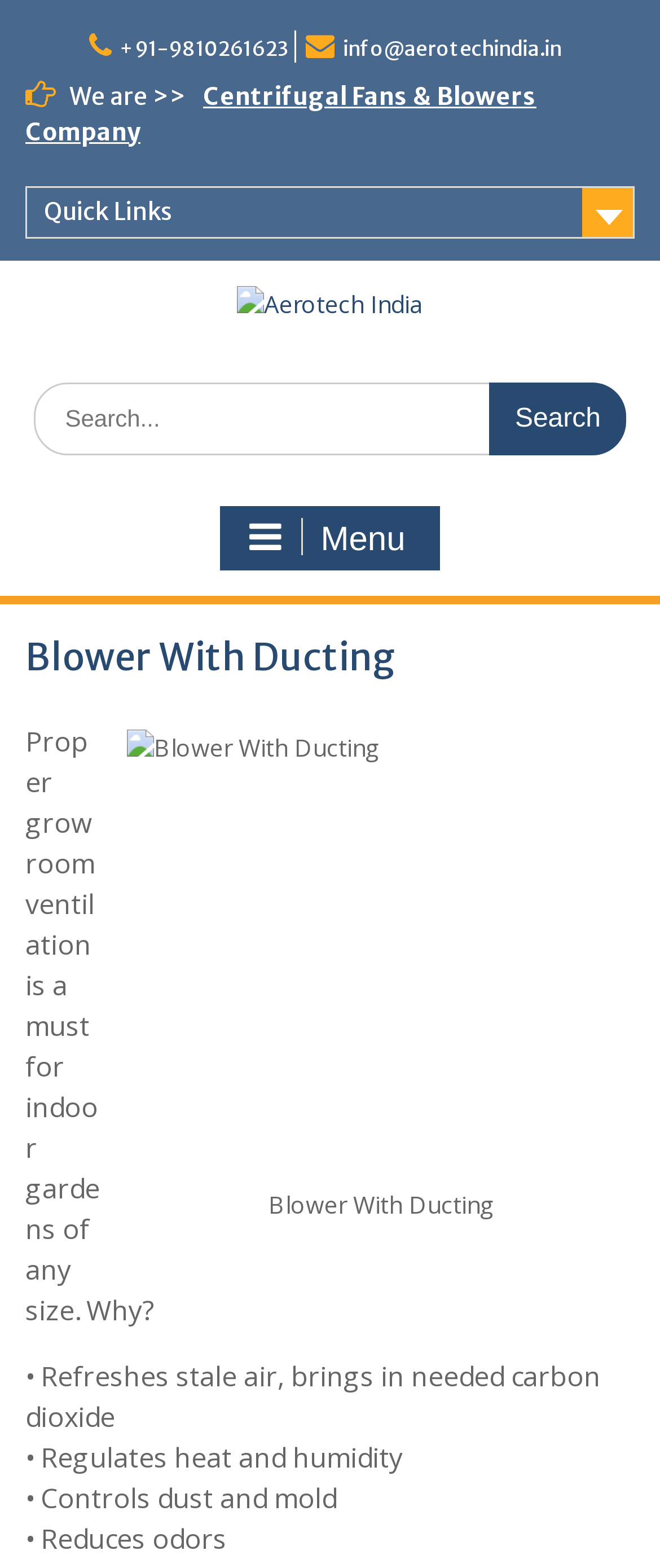Refer to the image and offer a detailed explanation in response to the question: How many benefits of proper grow room ventilation are listed?

The benefits of proper grow room ventilation are listed in static text elements below the image, and there are five benefits listed: refreshing stale air, regulating heat and humidity, controlling dust and mold, reducing odors, and bringing in needed carbon dioxide.